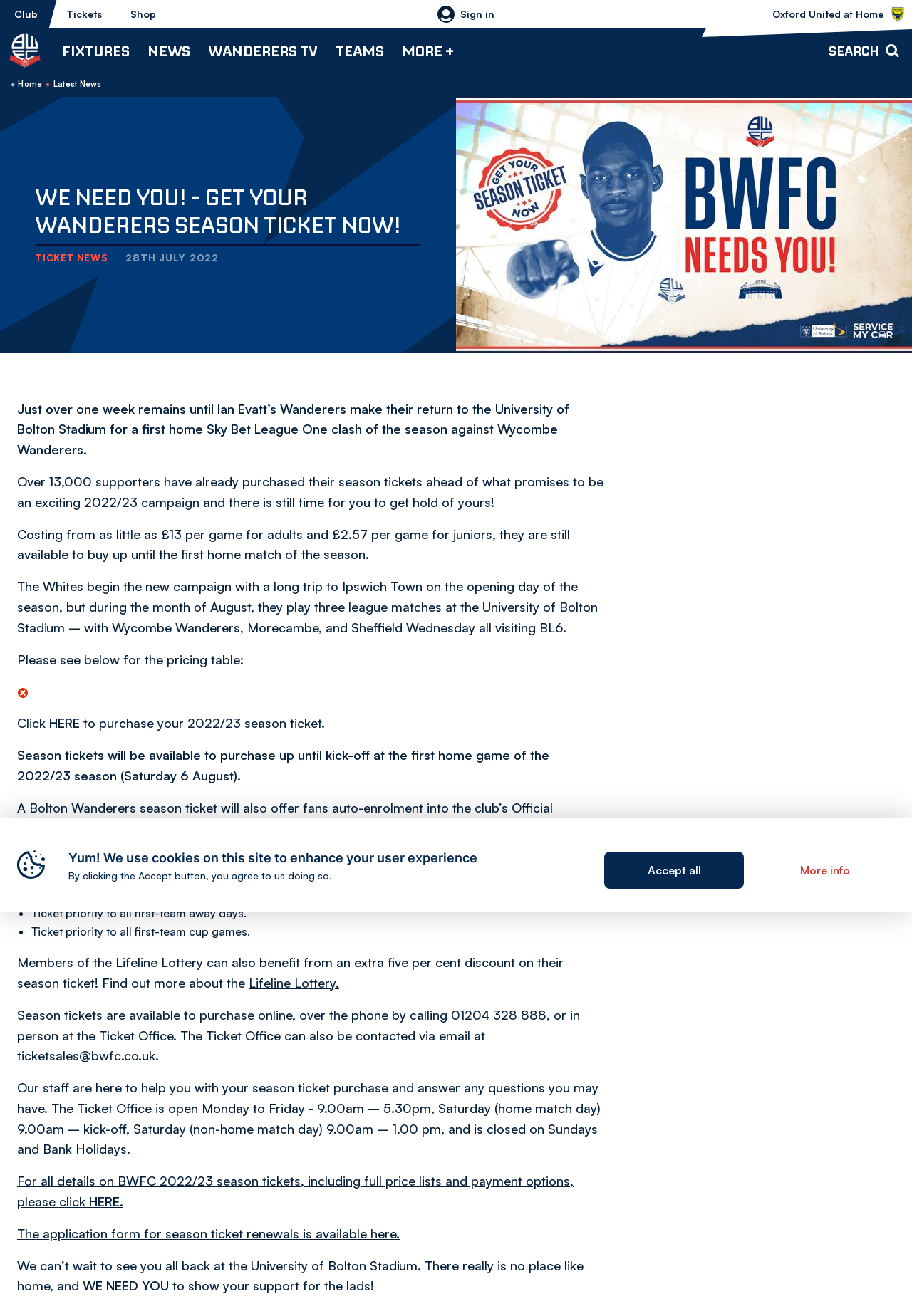What is the name of the football club?
Based on the image, respond with a single word or phrase.

Bolton Wanderers FC